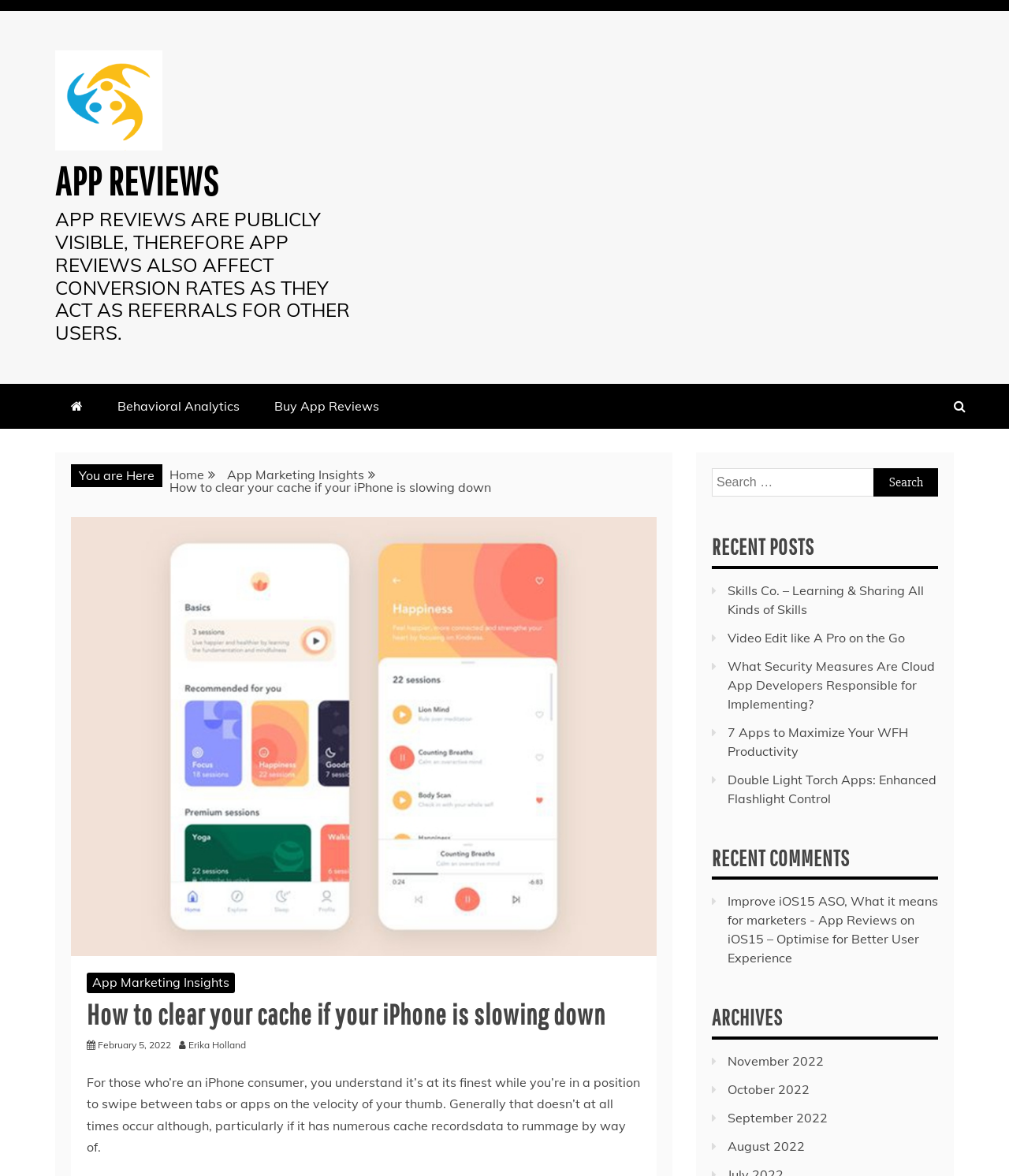Answer the question with a brief word or phrase:
What is the text of the first link on the webpage?

App Reviews